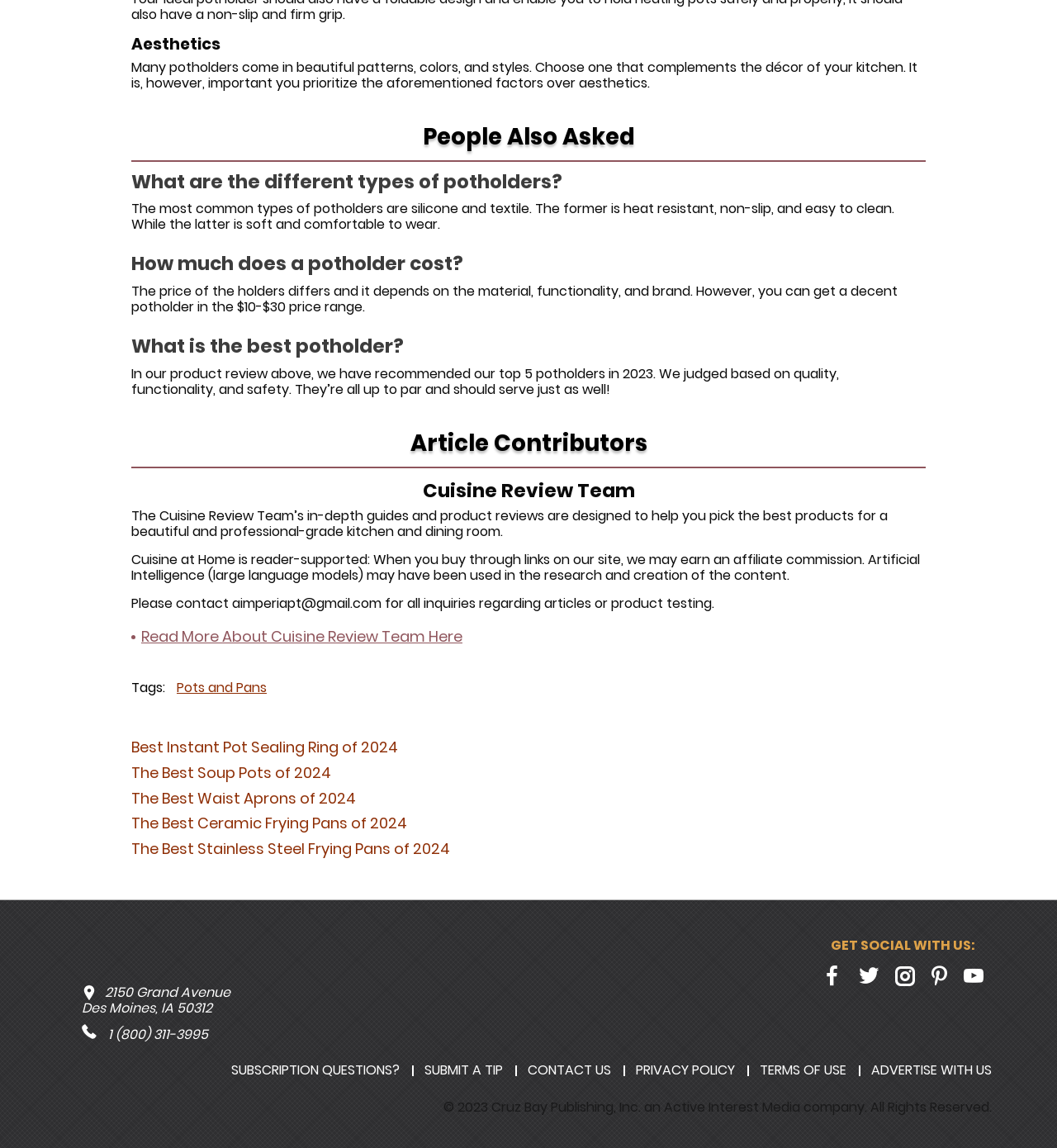Who contributed to the article?
Kindly answer the question with as much detail as you can.

The webpage mentions that the article contributors are the Cuisine Review Team, who provide in-depth guides and product reviews to help readers pick the best products for their kitchen and dining room.